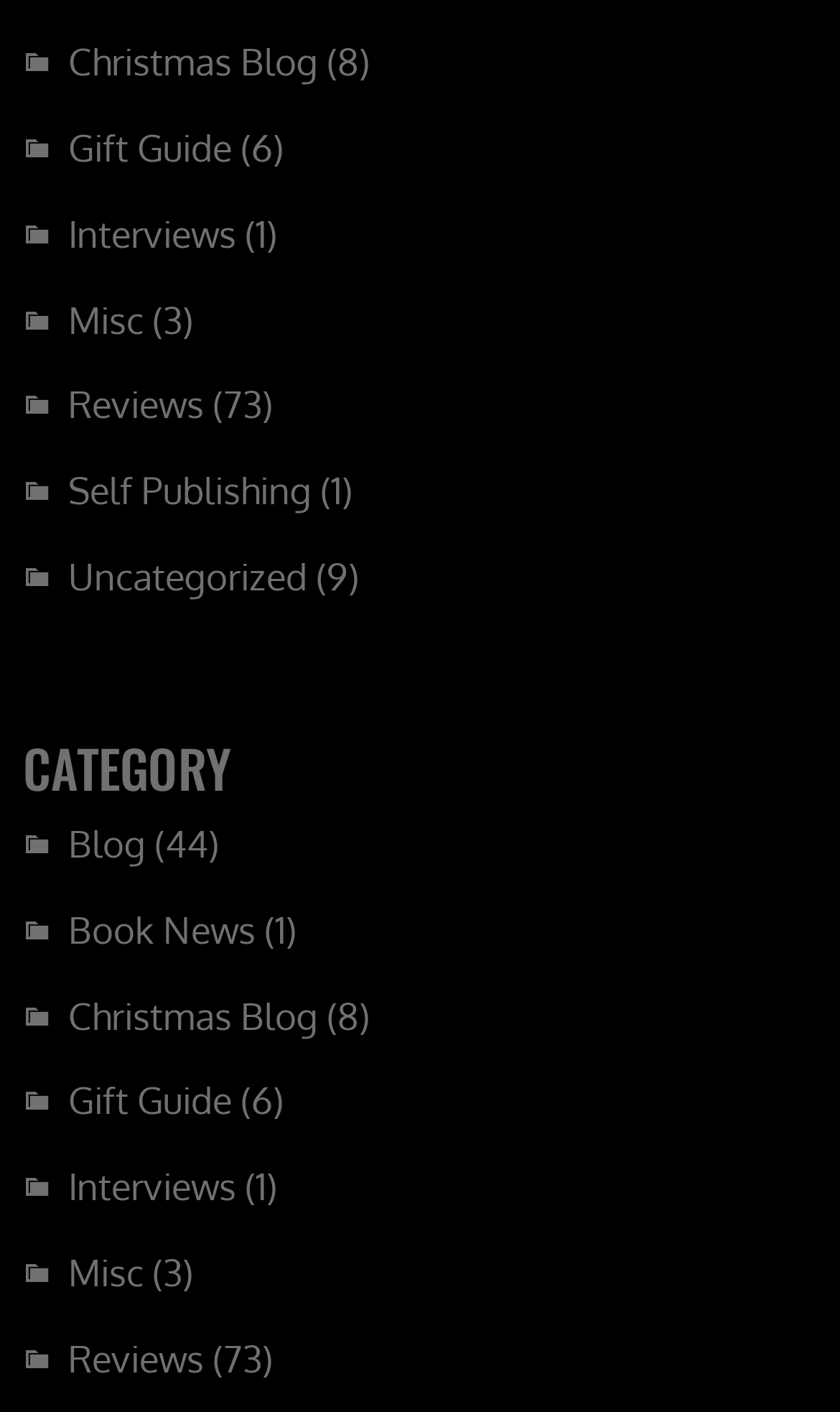Extract the bounding box coordinates for the HTML element that matches this description: "Christmas Blog". The coordinates should be four float numbers between 0 and 1, i.e., [left, top, right, bottom].

[0.027, 0.014, 0.379, 0.075]